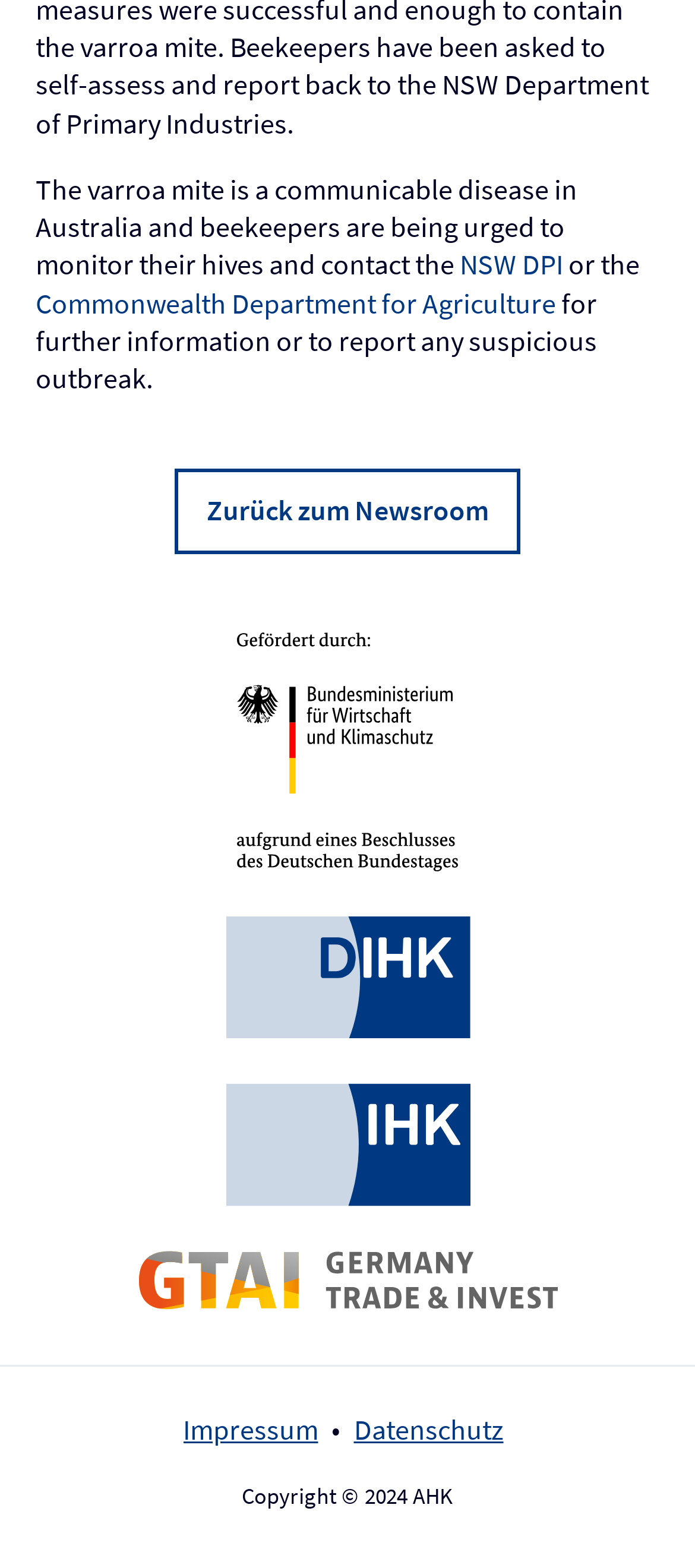Identify the bounding box coordinates of the area that should be clicked in order to complete the given instruction: "learn more about DIHK". The bounding box coordinates should be four float numbers between 0 and 1, i.e., [left, top, right, bottom].

[0.324, 0.584, 0.676, 0.685]